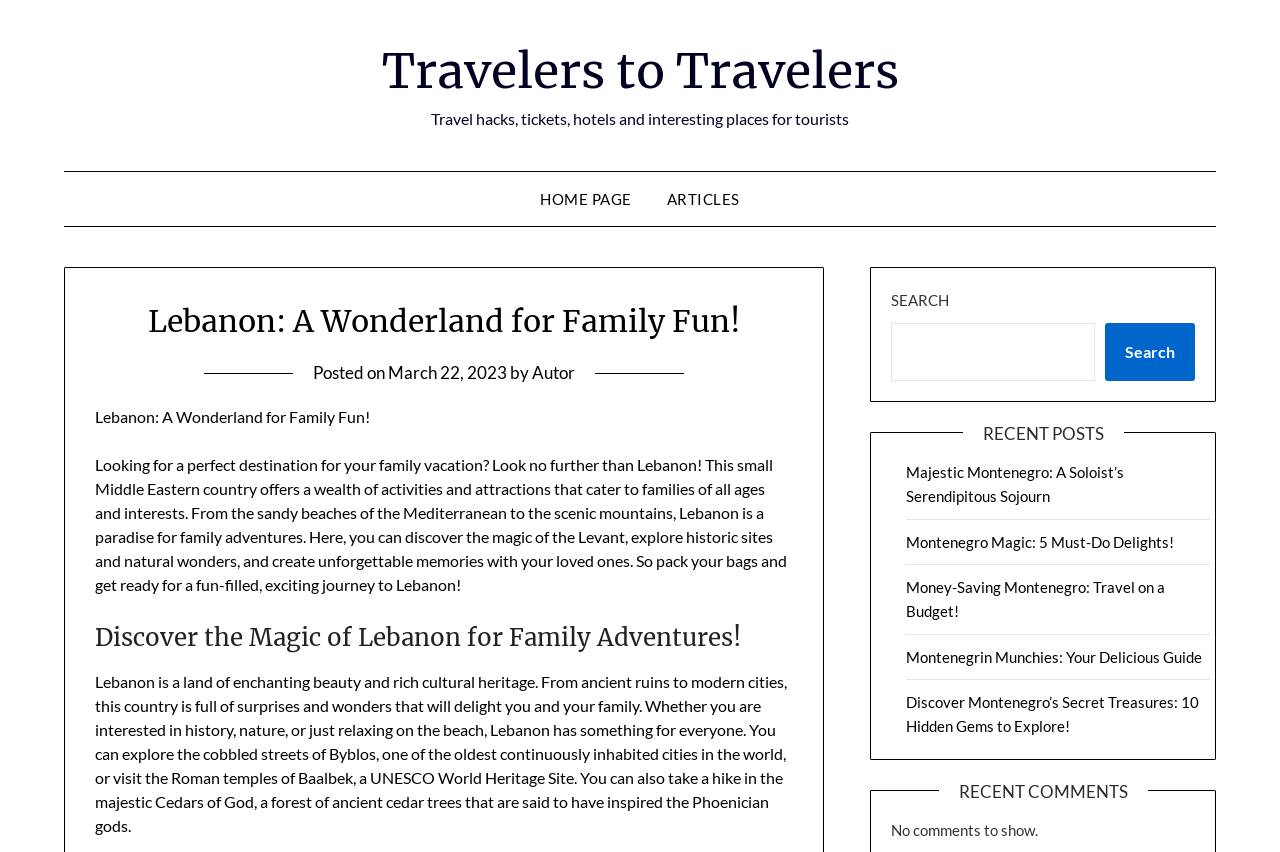Locate the bounding box of the UI element defined by this description: "Home page". The coordinates should be given as four float numbers between 0 and 1, formatted as [left, top, right, bottom].

[0.41, 0.202, 0.506, 0.266]